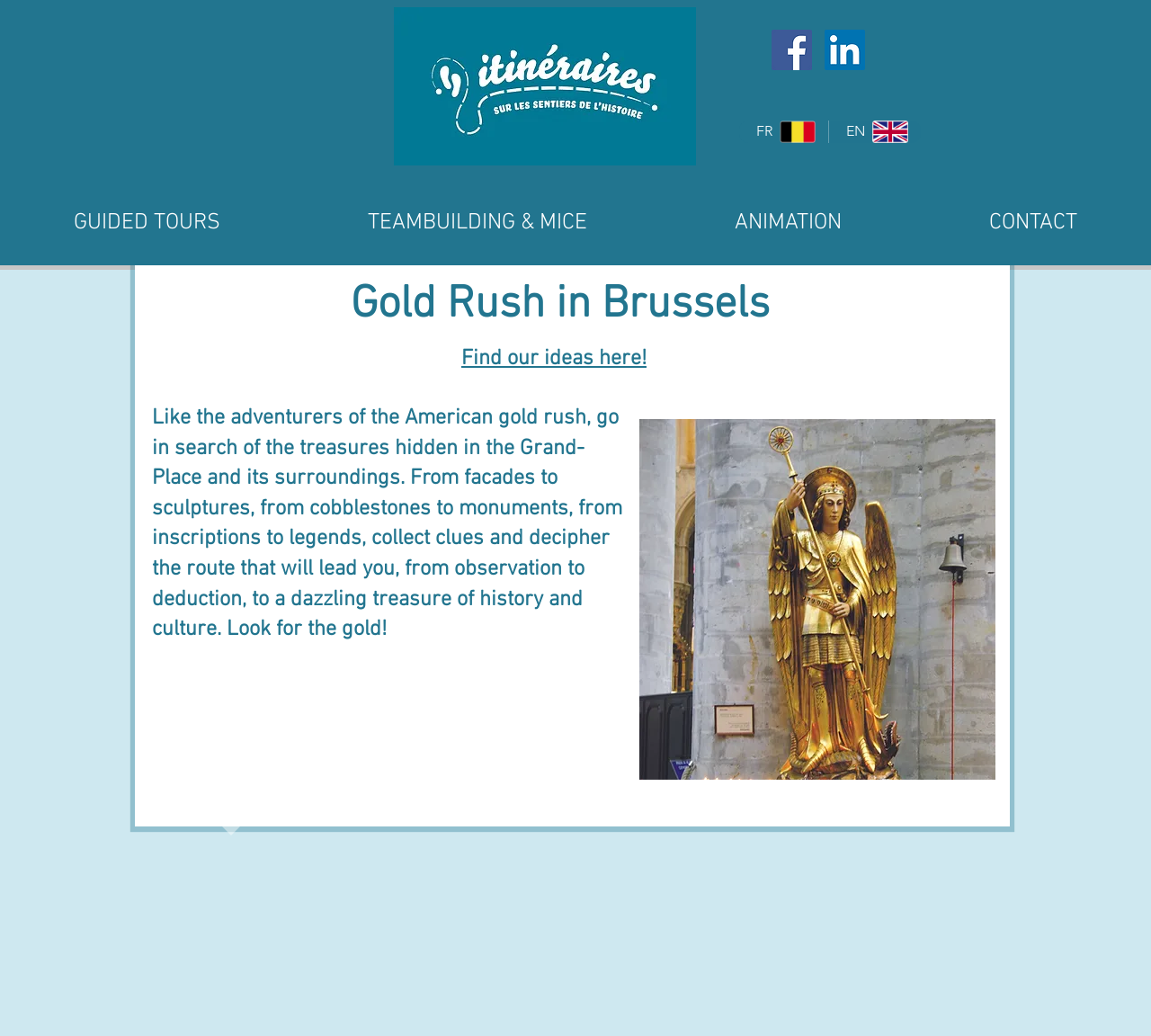Determine the coordinates of the bounding box that should be clicked to complete the instruction: "Click on the 'About' link". The coordinates should be represented by four float numbers between 0 and 1: [left, top, right, bottom].

None